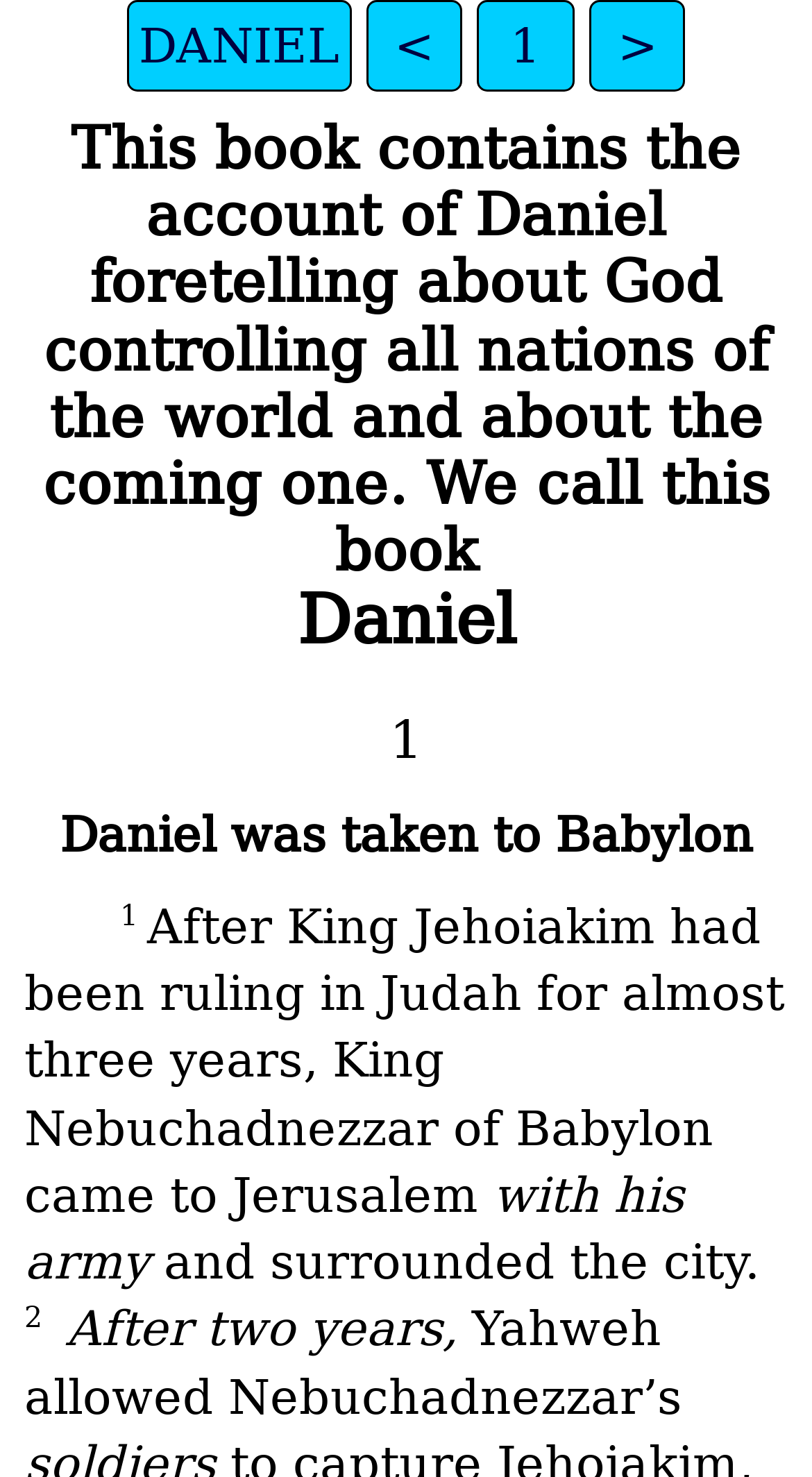Please reply to the following question with a single word or a short phrase:
What is the name of the book?

Daniel